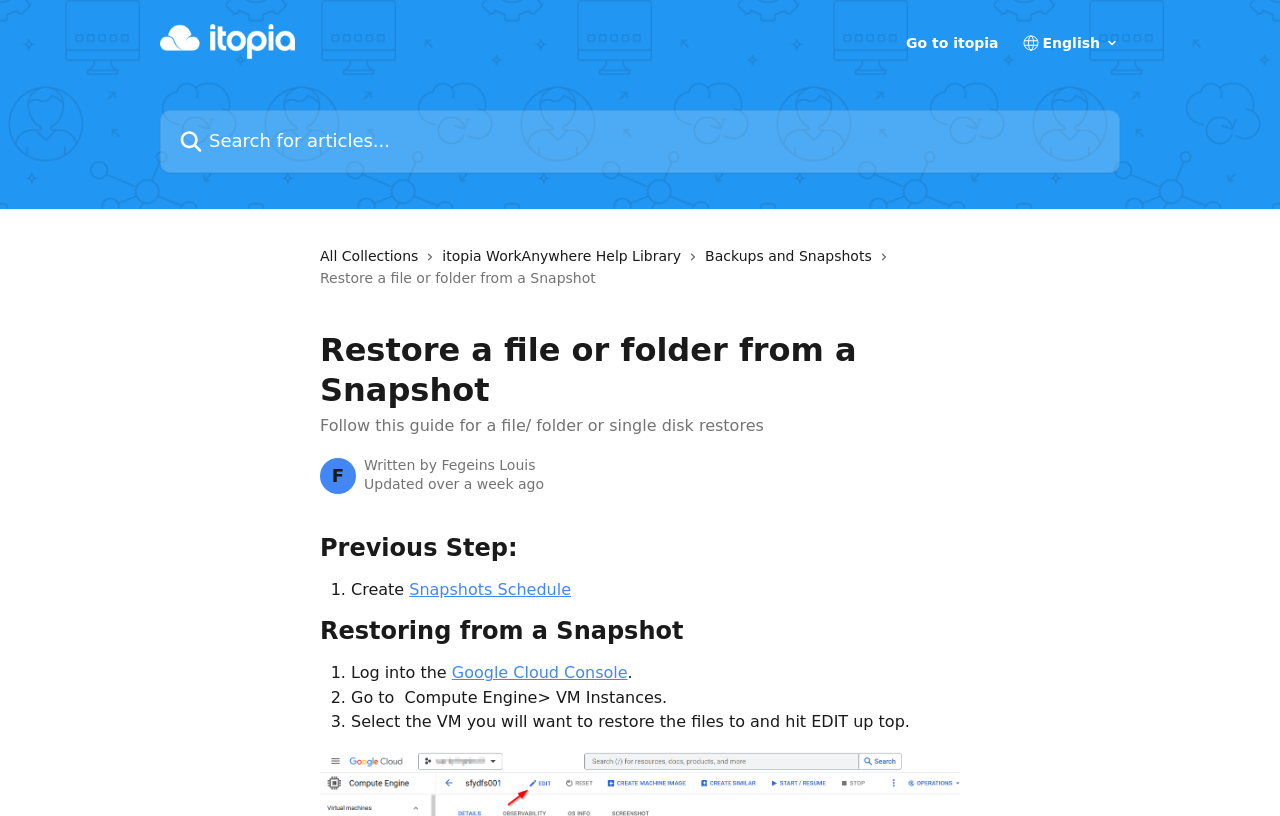Provide your answer in a single word or phrase: 
What is the author of this guide?

Fegeins Louis